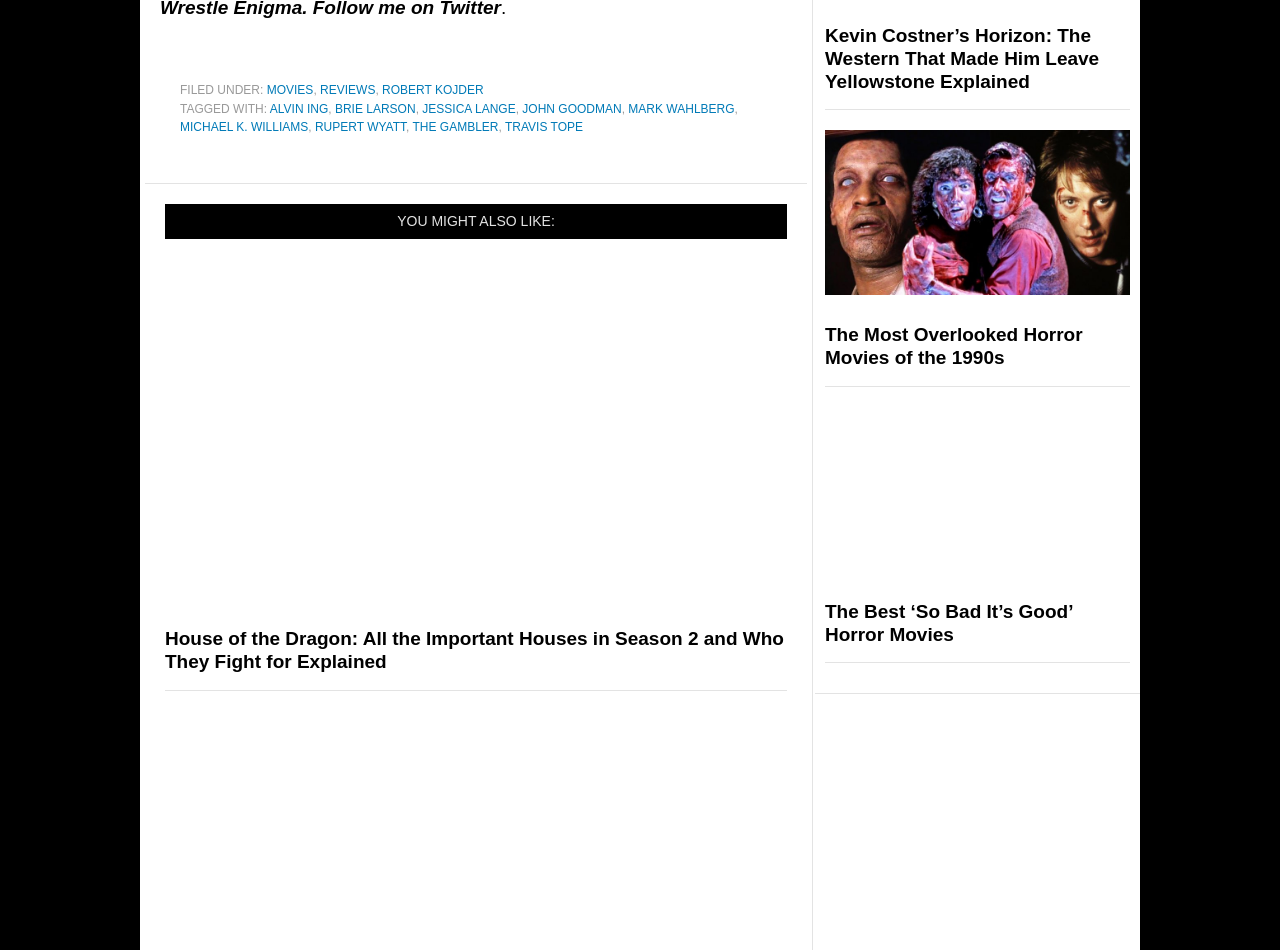Please locate the bounding box coordinates of the element that needs to be clicked to achieve the following instruction: "Click on the 'ROBERT KOJDER' link". The coordinates should be four float numbers between 0 and 1, i.e., [left, top, right, bottom].

[0.298, 0.088, 0.378, 0.102]